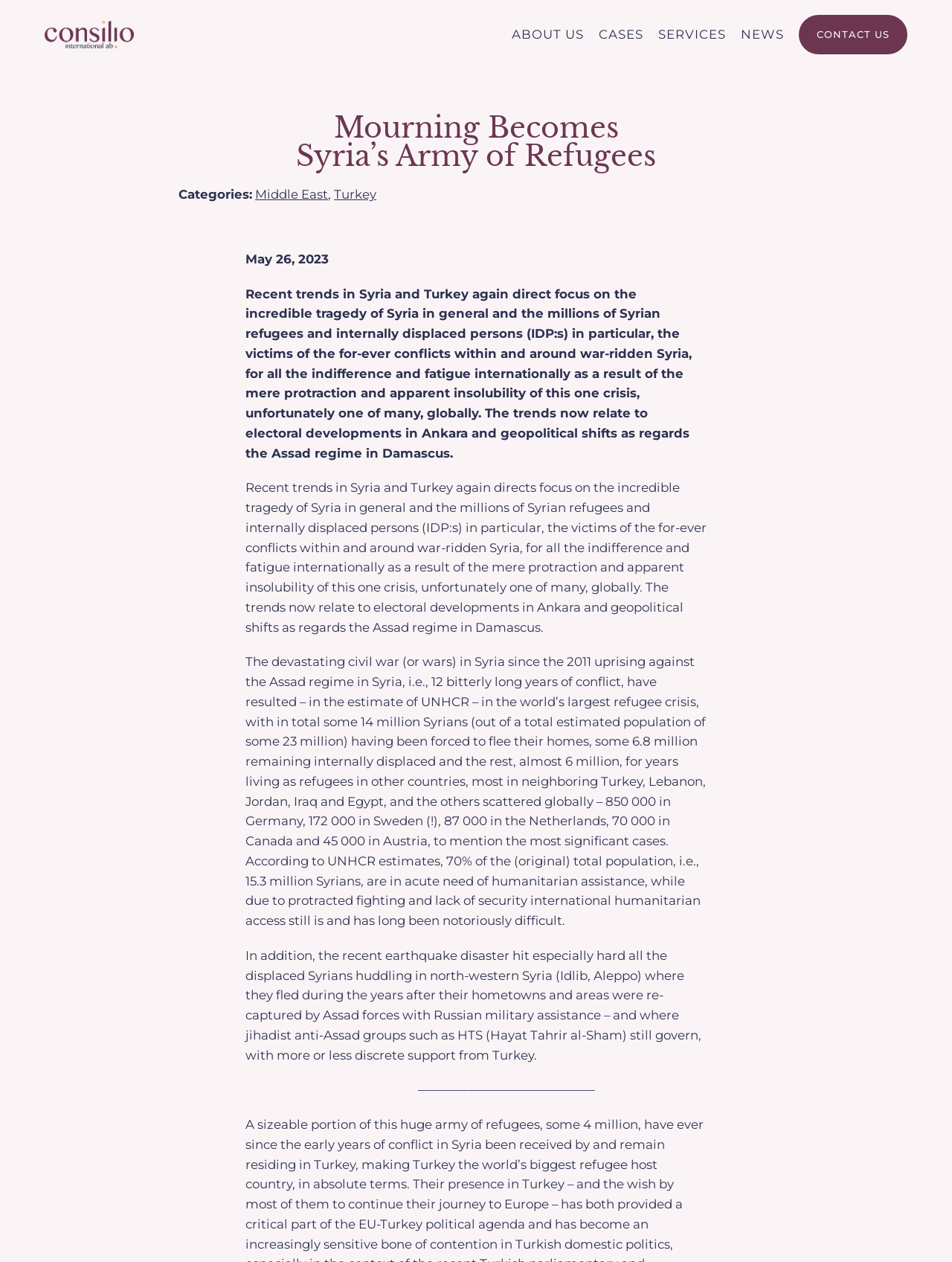How many Syrians have been forced to flee their homes? Using the information from the screenshot, answer with a single word or phrase.

14 million